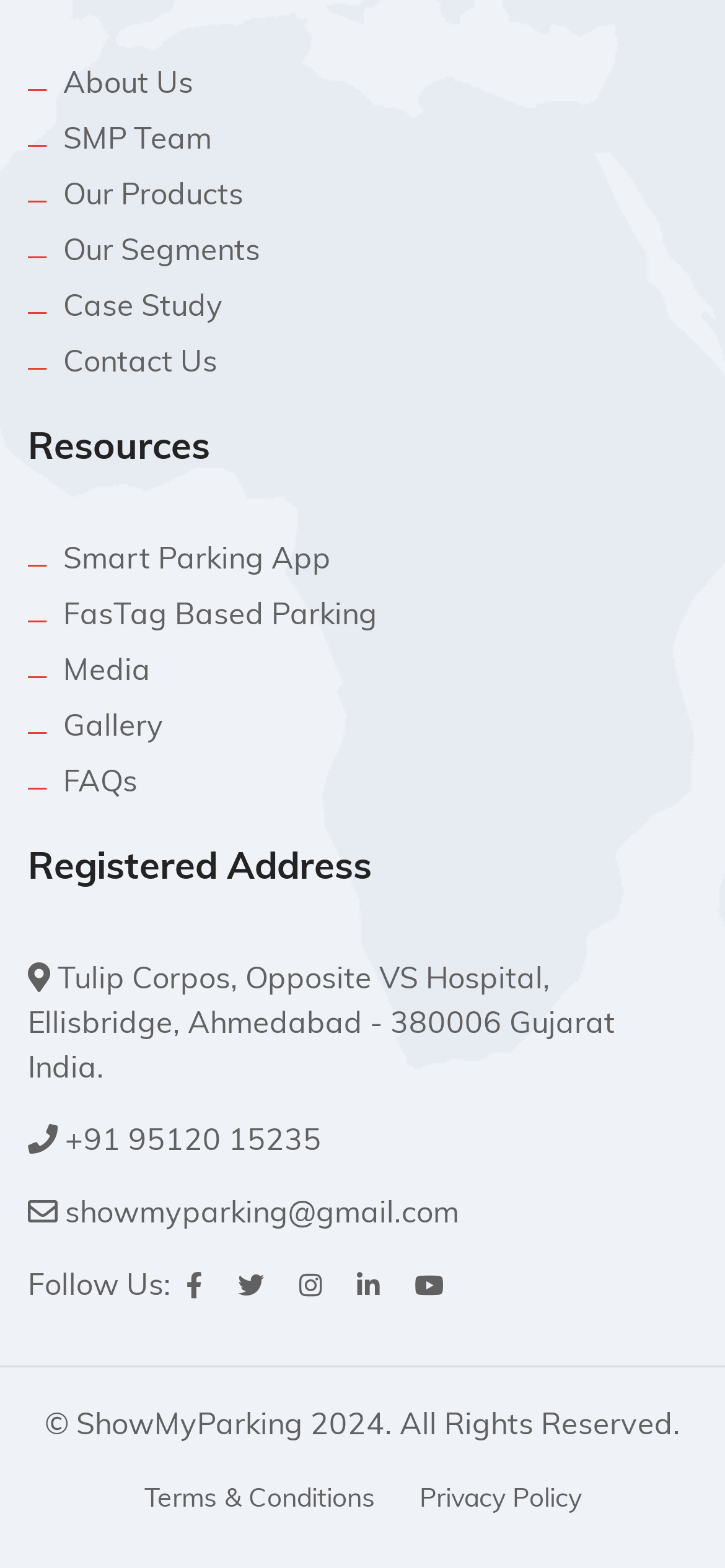What is the phone number of the company?
Give a one-word or short phrase answer based on the image.

+91 95120 15235